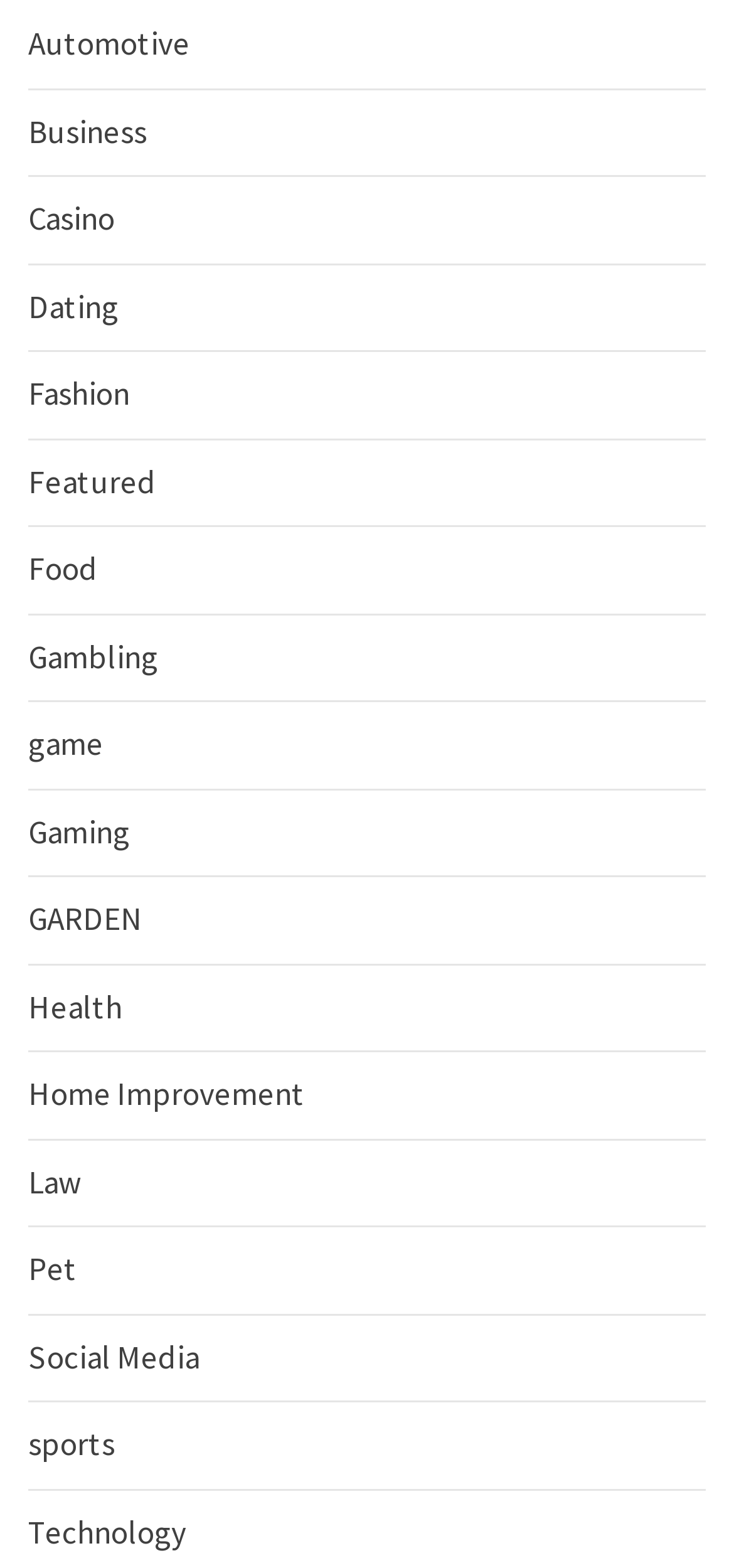How many categories start with the letter 'G'?
Refer to the image and provide a concise answer in one word or phrase.

3